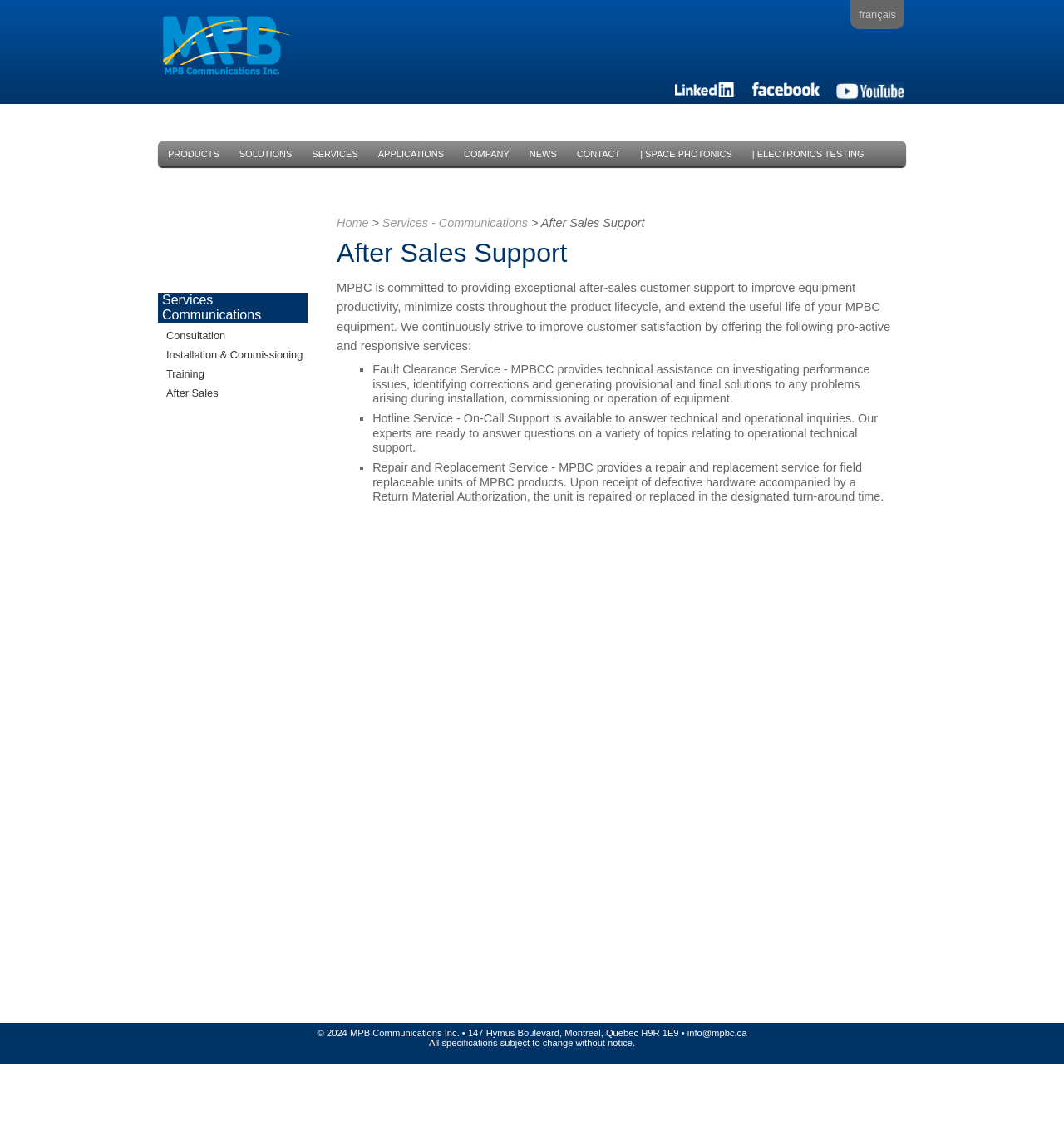Find and specify the bounding box coordinates that correspond to the clickable region for the instruction: "Click the 'Home' link".

[0.316, 0.193, 0.346, 0.205]